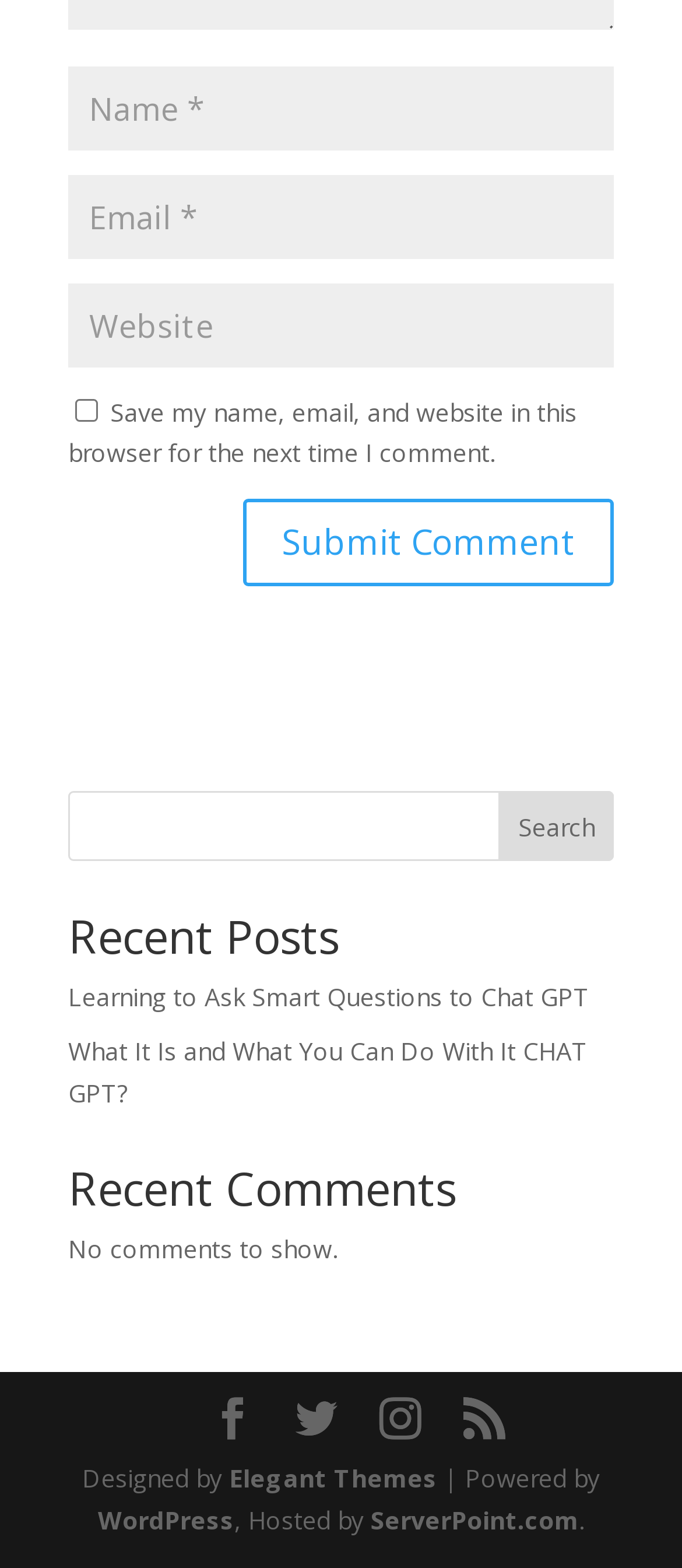Provide the bounding box coordinates for the specified HTML element described in this description: "Instagram". The coordinates should be four float numbers ranging from 0 to 1, in the format [left, top, right, bottom].

[0.556, 0.892, 0.618, 0.92]